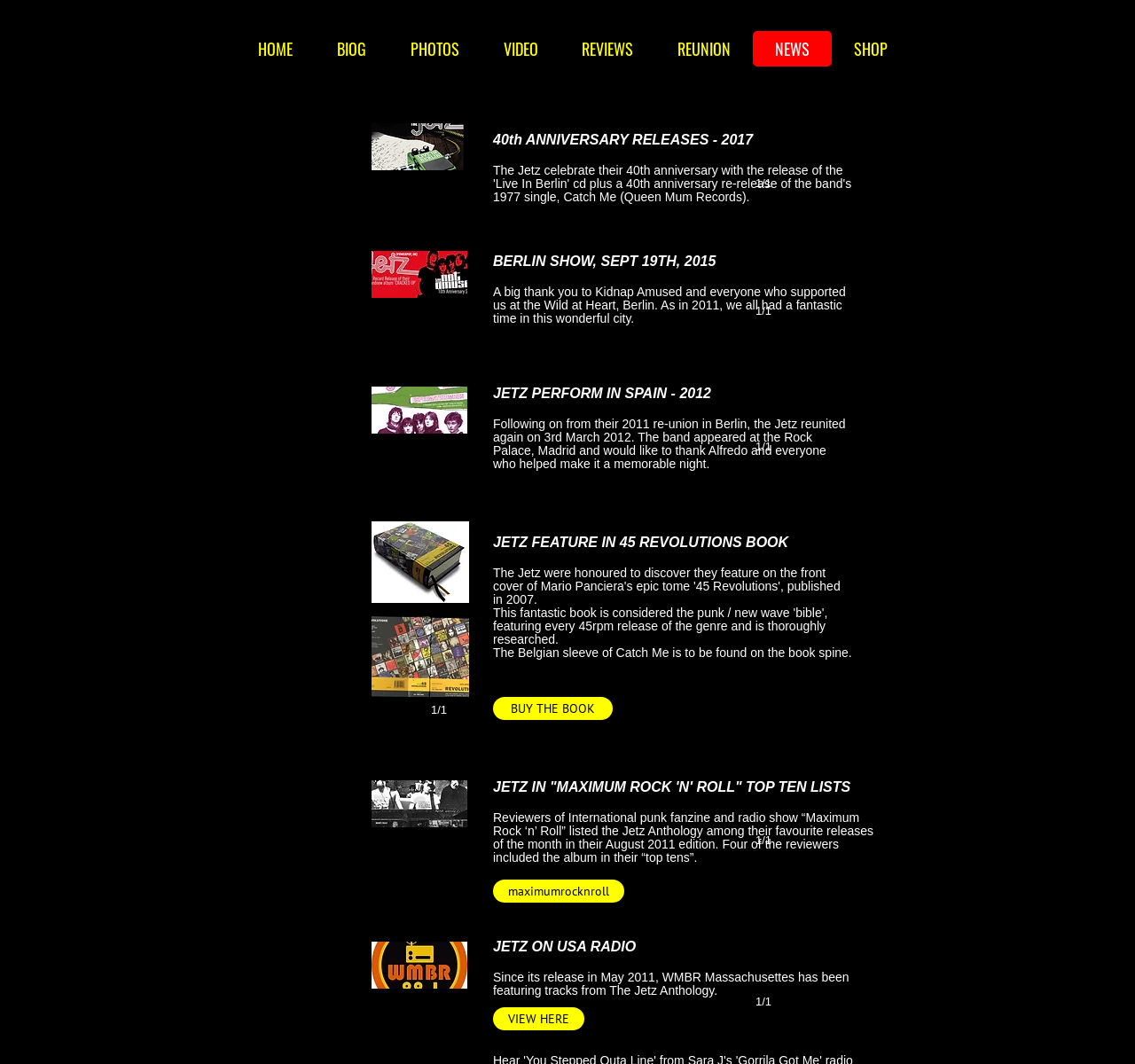From the webpage screenshot, predict the bounding box of the UI element that matches this description: "VIEW HERE".

[0.434, 0.947, 0.515, 0.968]